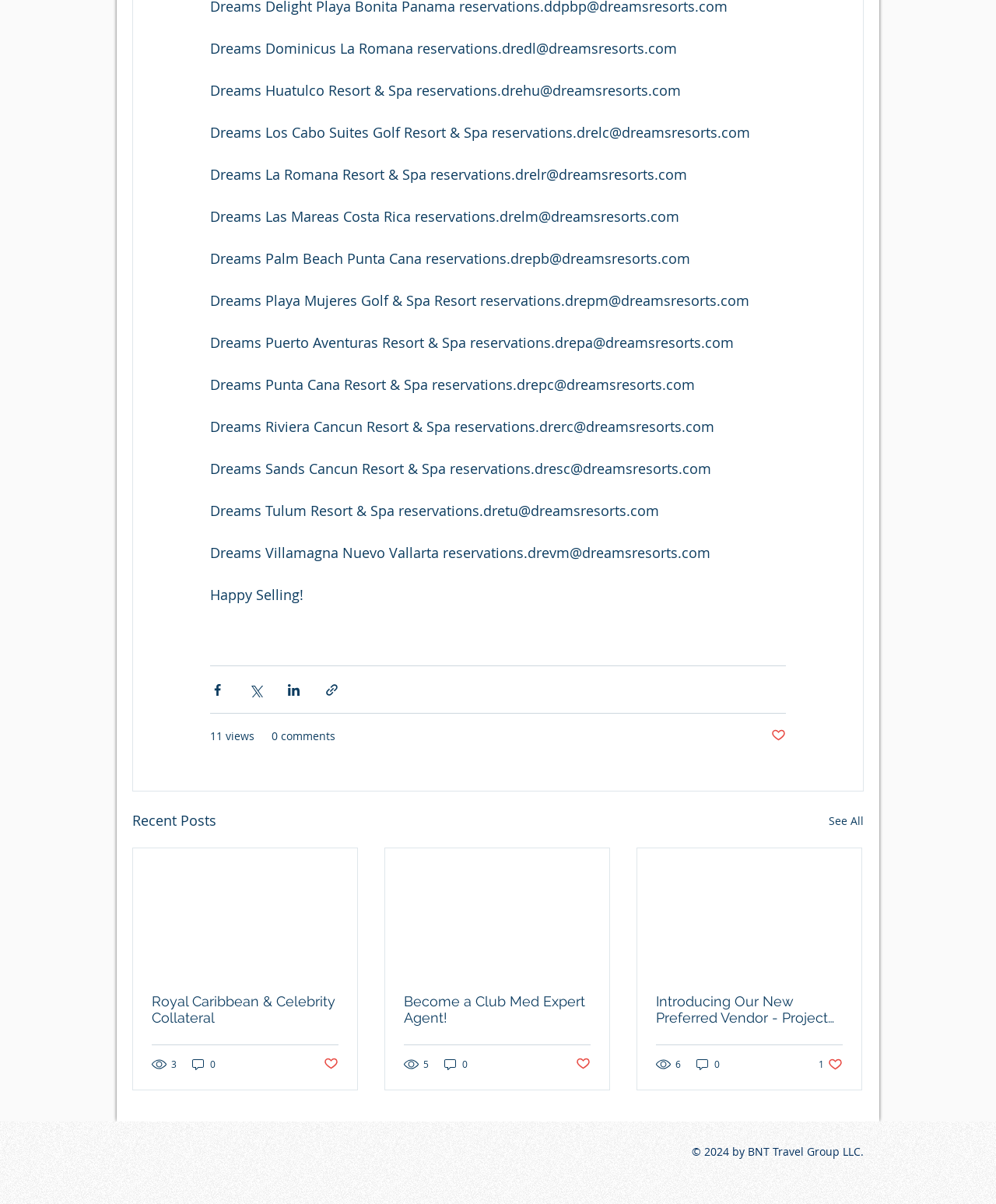Specify the bounding box coordinates of the element's area that should be clicked to execute the given instruction: "Visit the Brand New Travel website". The coordinates should be four float numbers between 0 and 1, i.e., [left, top, right, bottom].

[0.518, 0.945, 0.651, 0.966]